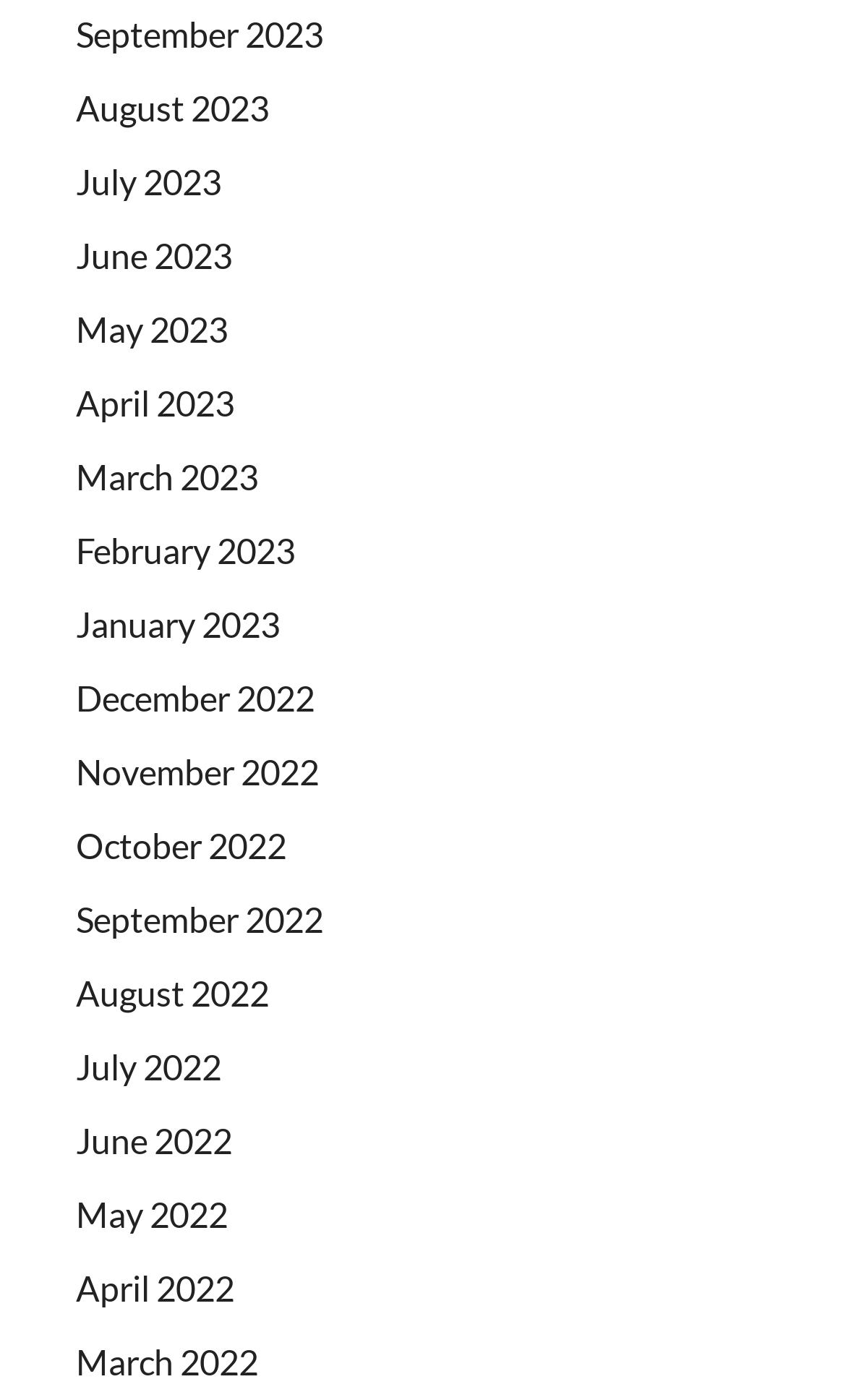Pinpoint the bounding box coordinates of the area that should be clicked to complete the following instruction: "access January 2023". The coordinates must be given as four float numbers between 0 and 1, i.e., [left, top, right, bottom].

[0.09, 0.431, 0.331, 0.46]